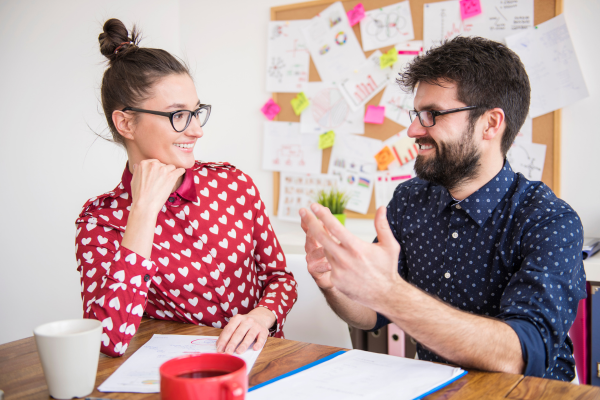Describe every important feature and element in the image comprehensively.

In this engaging scene, we see two individuals animatedly discussing ideas, embodying the collaborative spirit of a writing course. The woman on the left, dressed in a vibrant red blouse adorned with white hearts, leans in with a smile, suggesting her enthusiasm and engagement in the conversation. Her glasses add an intellectual touch, emphasizing her role as a learner or perhaps a peer. The man on the right, wearing a dark blue shirt with subtle polka dots, gestures with his hands as he expresses his thoughts, illustrating the dynamic exchange of ideas.

Behind them, a bulletin board decorated with notes, diagrams, and colorful sticky notes serves as a backdrop, hinting at the creative chaos often associated with brainstorming sessions in writing workshops. The presence of coffee cups suggests a cozy and inviting atmosphere, conducive to productive conversations and idea generation. This image captures the essence of students sharing their imaginative journeys, reflecting the rewarding experience of learning and growing as writers in a supportive environment.